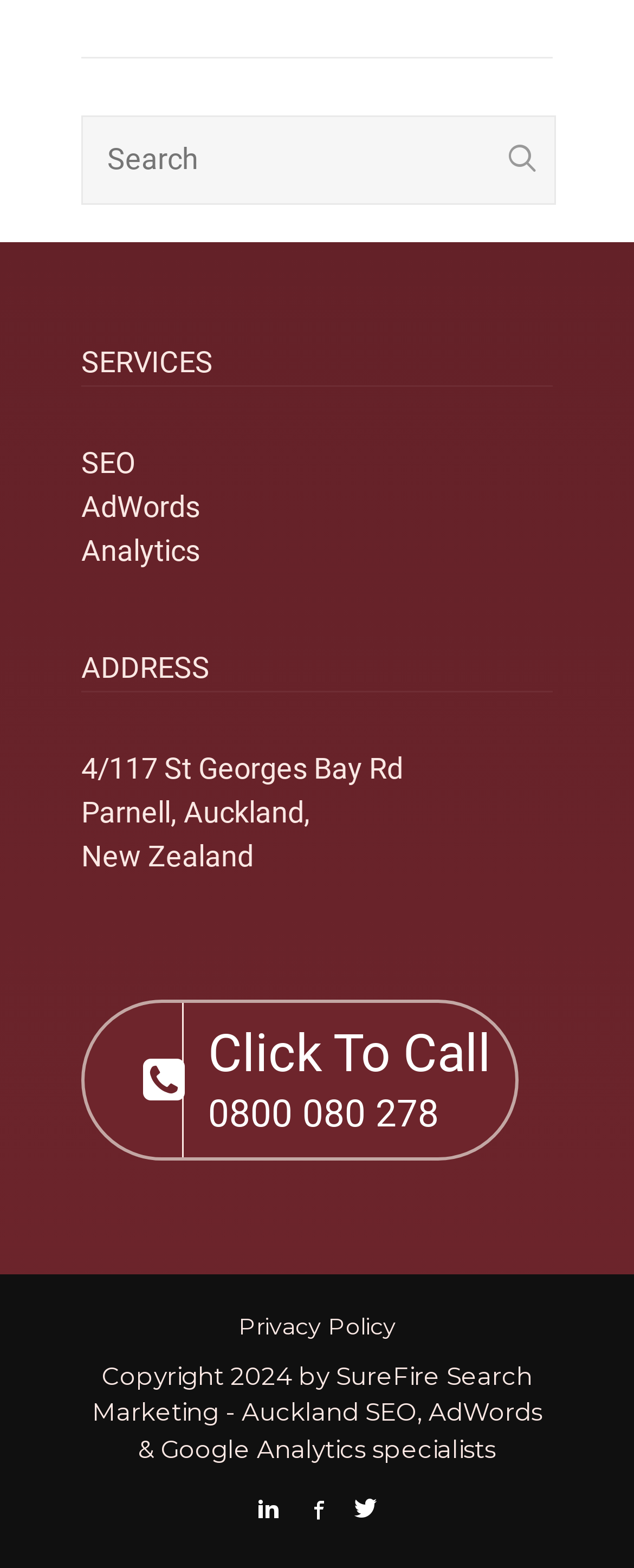Kindly determine the bounding box coordinates of the area that needs to be clicked to fulfill this instruction: "Click SEO".

[0.128, 0.284, 0.213, 0.306]